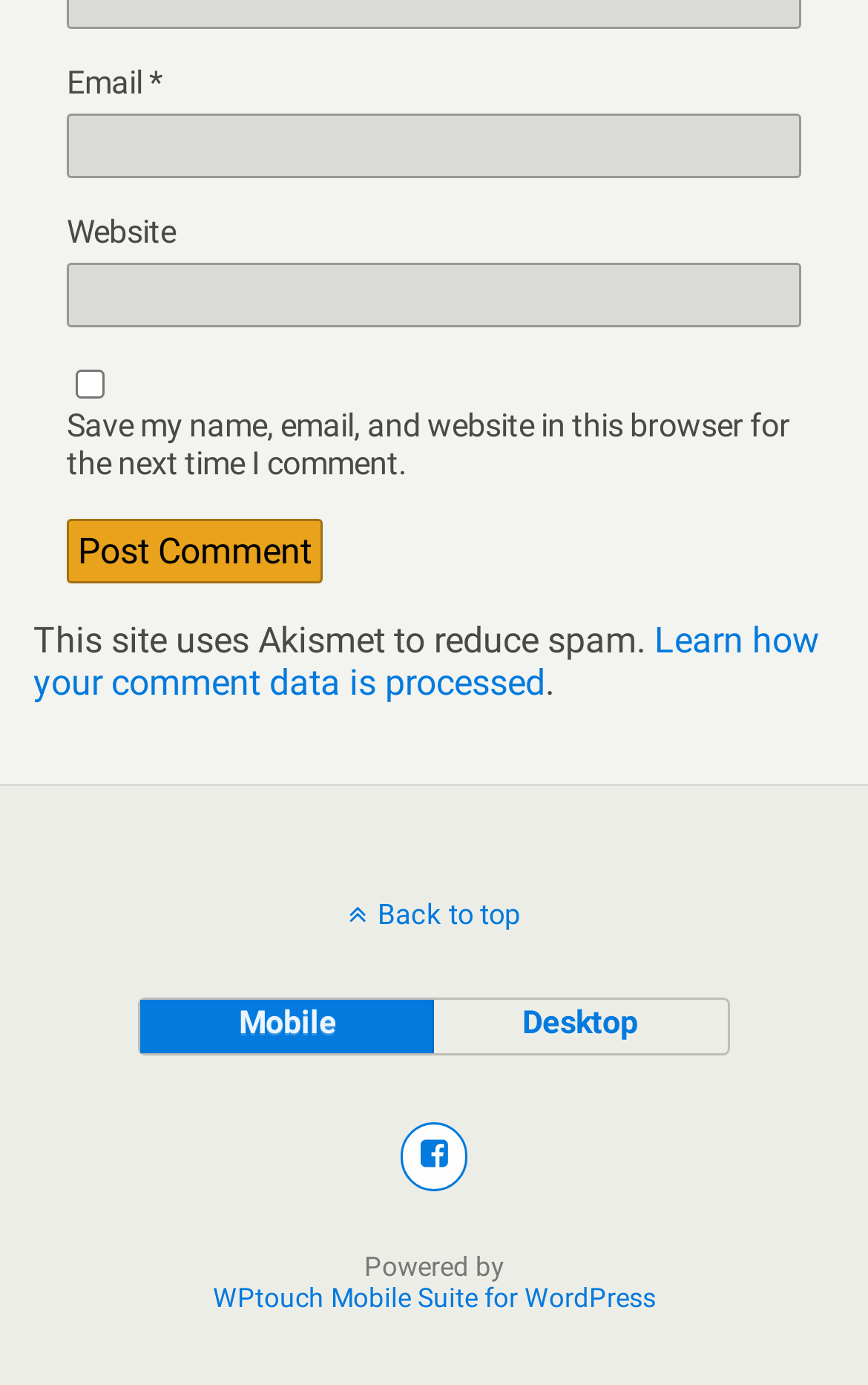Answer the question with a brief word or phrase:
How many buttons are there on the page?

4